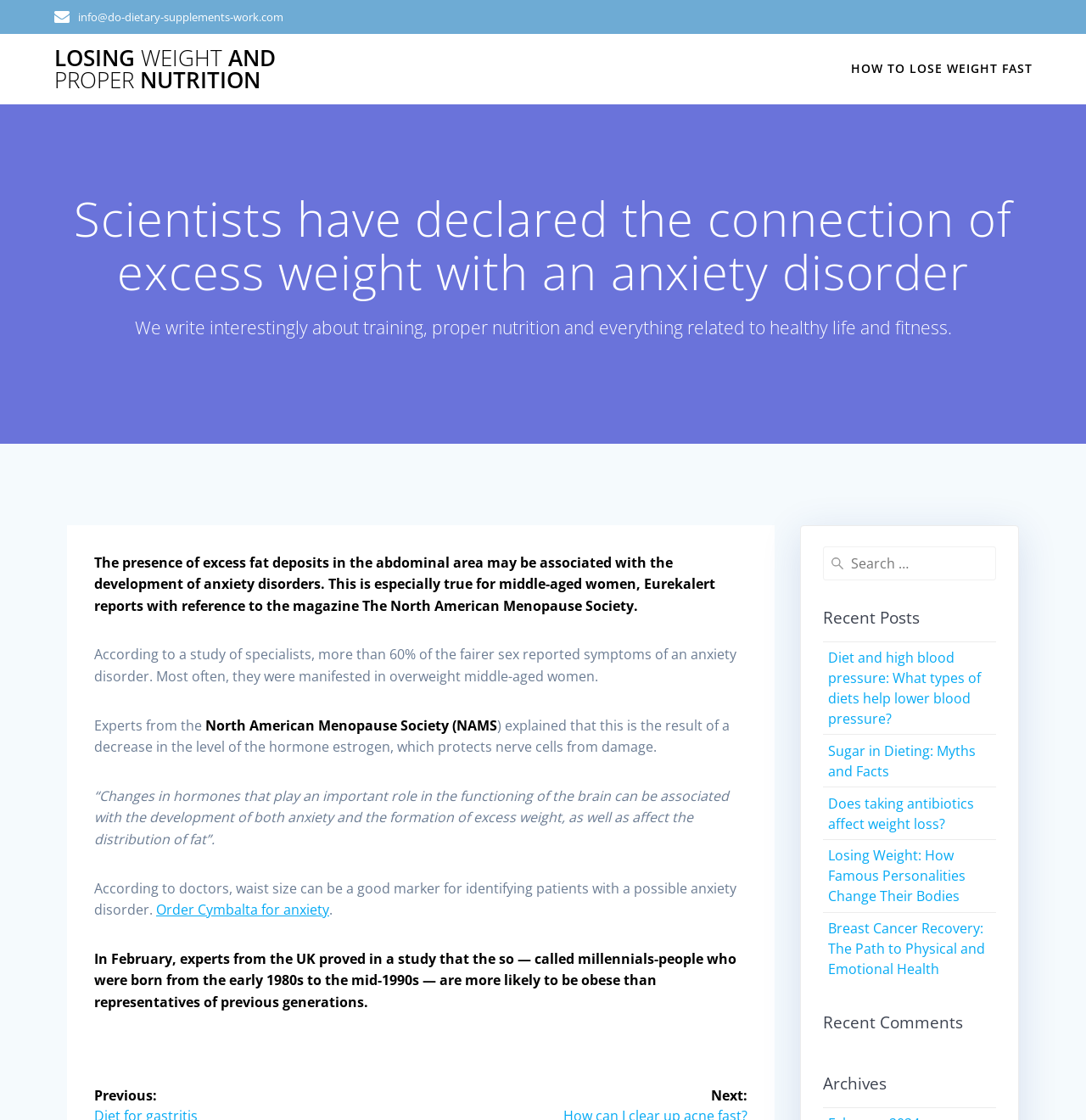What is the role of estrogen in anxiety and weight gain?
Using the image as a reference, answer the question in detail.

The webpage explains that experts from the North American Menopause Society stated that the decrease in estrogen levels can be associated with the development of both anxiety and excess weight. Estrogen plays an important role in protecting nerve cells from damage, and its decrease can lead to anxiety and weight gain.